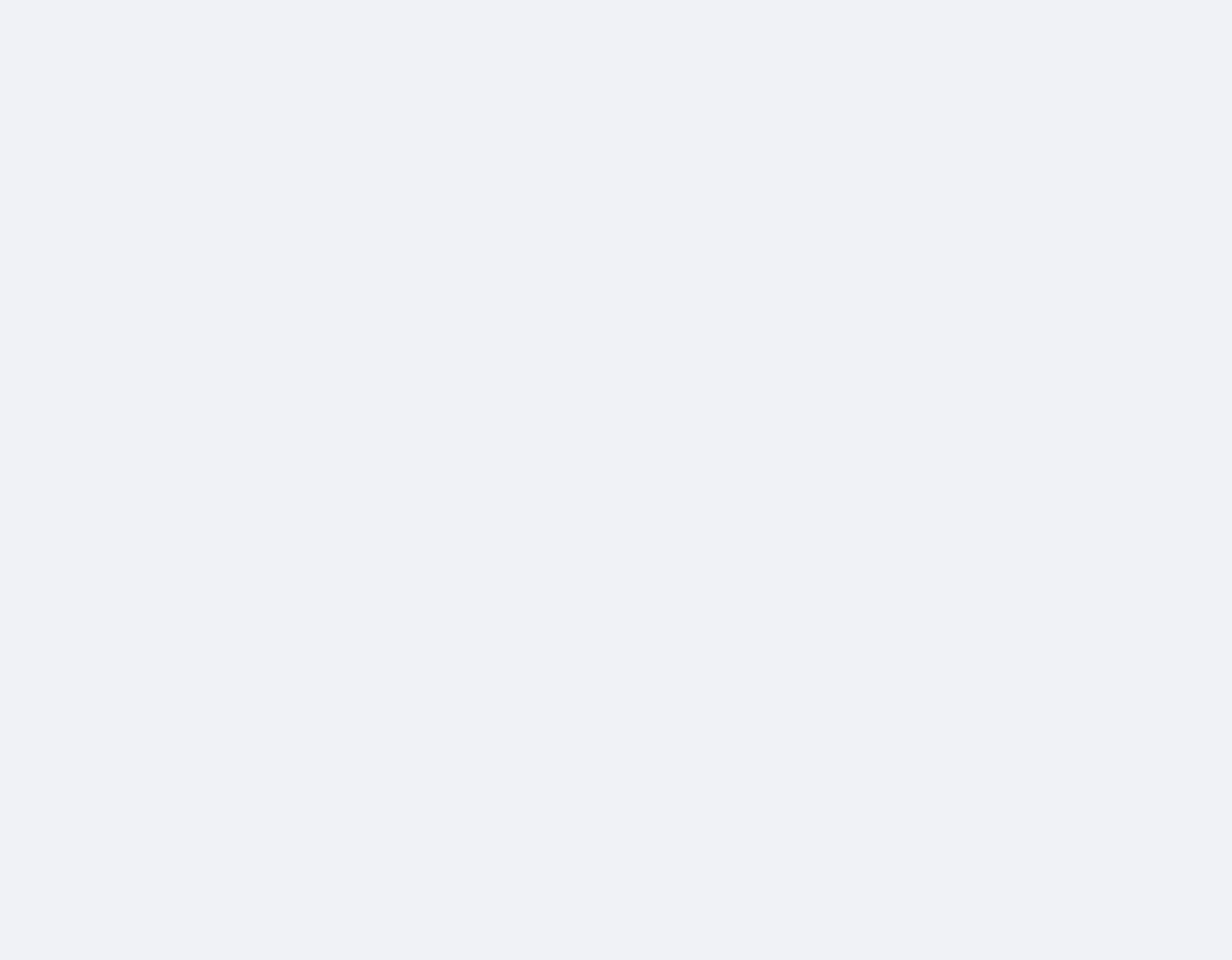Bounding box coordinates must be specified in the format (top-left x, top-left y, bottom-right x, bottom-right y). All values should be floating point numbers between 0 and 1. What are the bounding box coordinates of the UI element described as: Fresh Produce and Seafood

[0.043, 0.146, 0.182, 0.171]